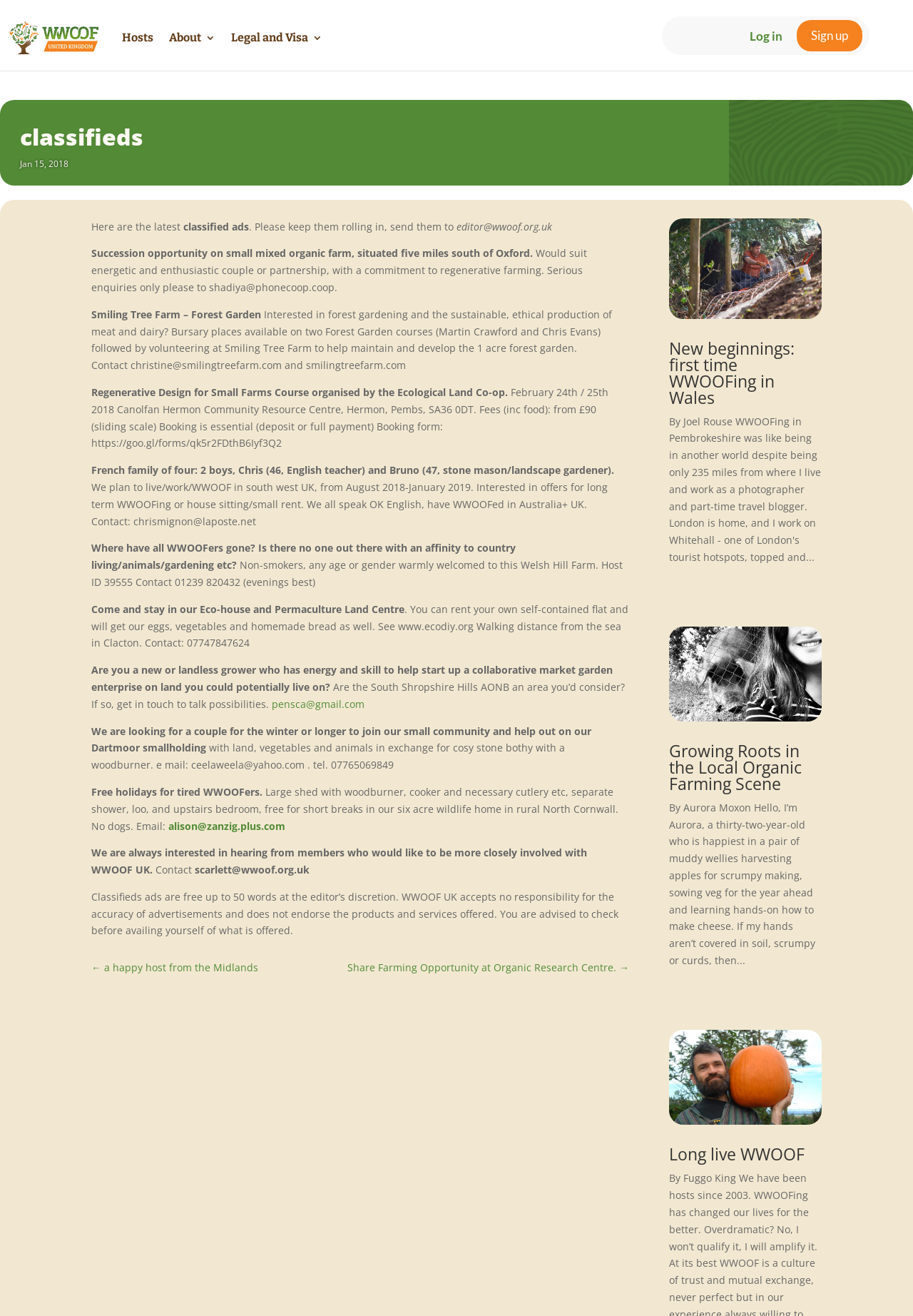Examine the screenshot and answer the question in as much detail as possible: How can I contact the editor of WWOOF UK?

I found a static text element with the email address 'editor@wwoof.org.uk' mentioned as the contact for sending classified ads, so this is how I can contact the editor of WWOOF UK.